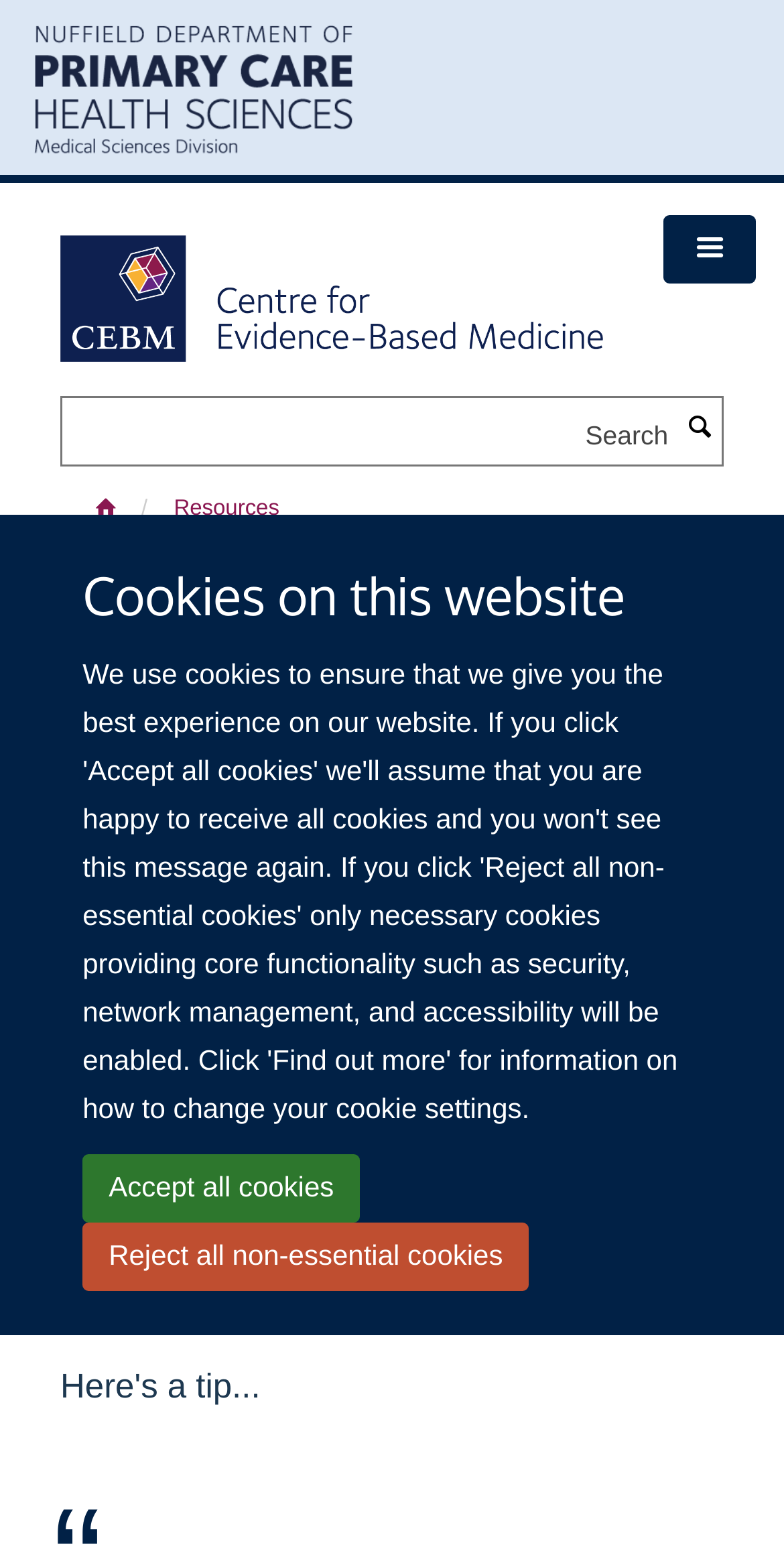Please provide the bounding box coordinates for the element that needs to be clicked to perform the following instruction: "Read data extraction tips for meta-analysis". The coordinates should be given as four float numbers between 0 and 1, i.e., [left, top, right, bottom].

[0.157, 0.344, 0.646, 0.373]